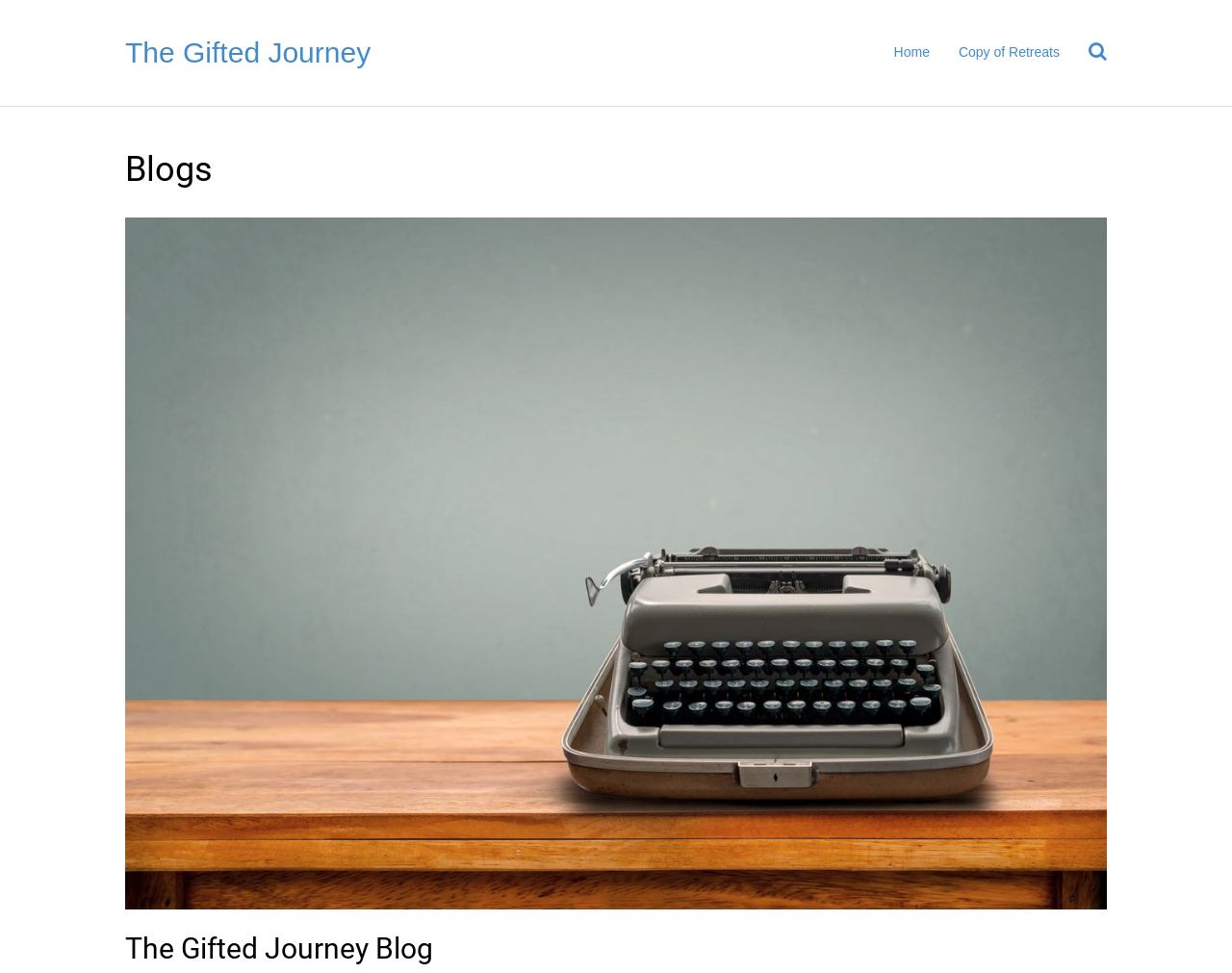What is the main content of the webpage?
Using the image as a reference, answer the question with a short word or phrase.

Blog posts